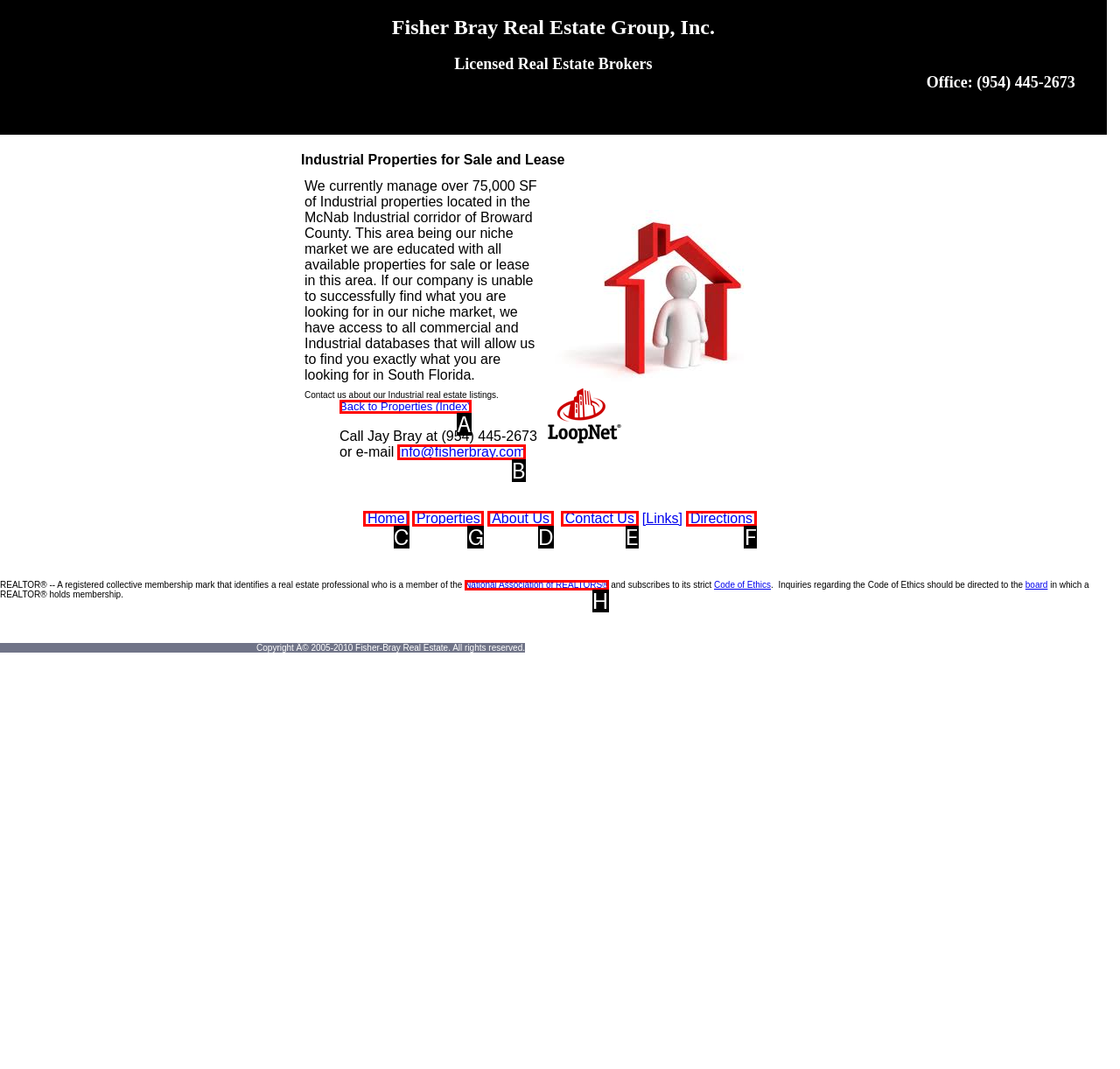Indicate the HTML element that should be clicked to perform the task: Go to the 'Properties' page Reply with the letter corresponding to the chosen option.

G